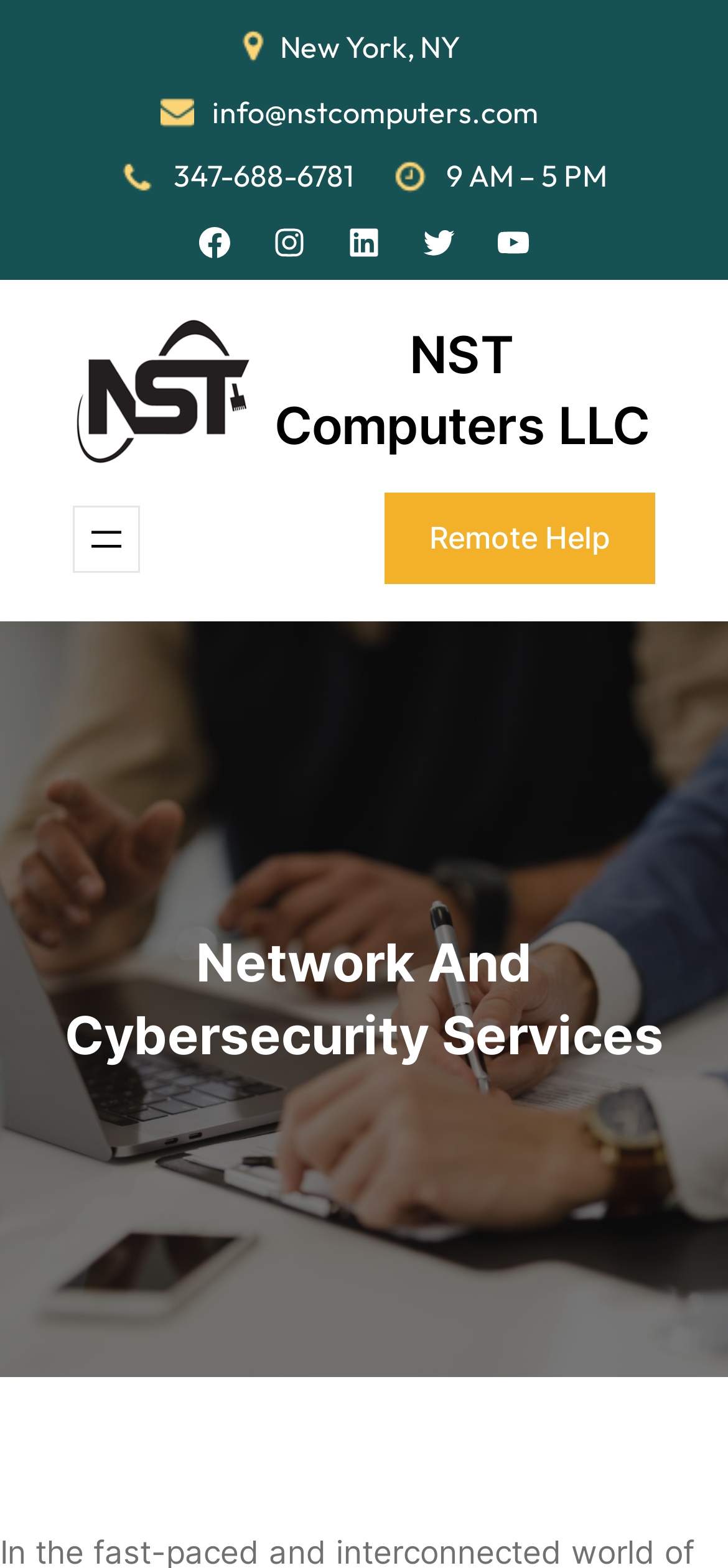Given the element description, predict the bounding box coordinates in the format (top-left x, top-left y, bottom-right x, bottom-right y), using floating point numbers between 0 and 1: Remote Help

[0.528, 0.315, 0.9, 0.372]